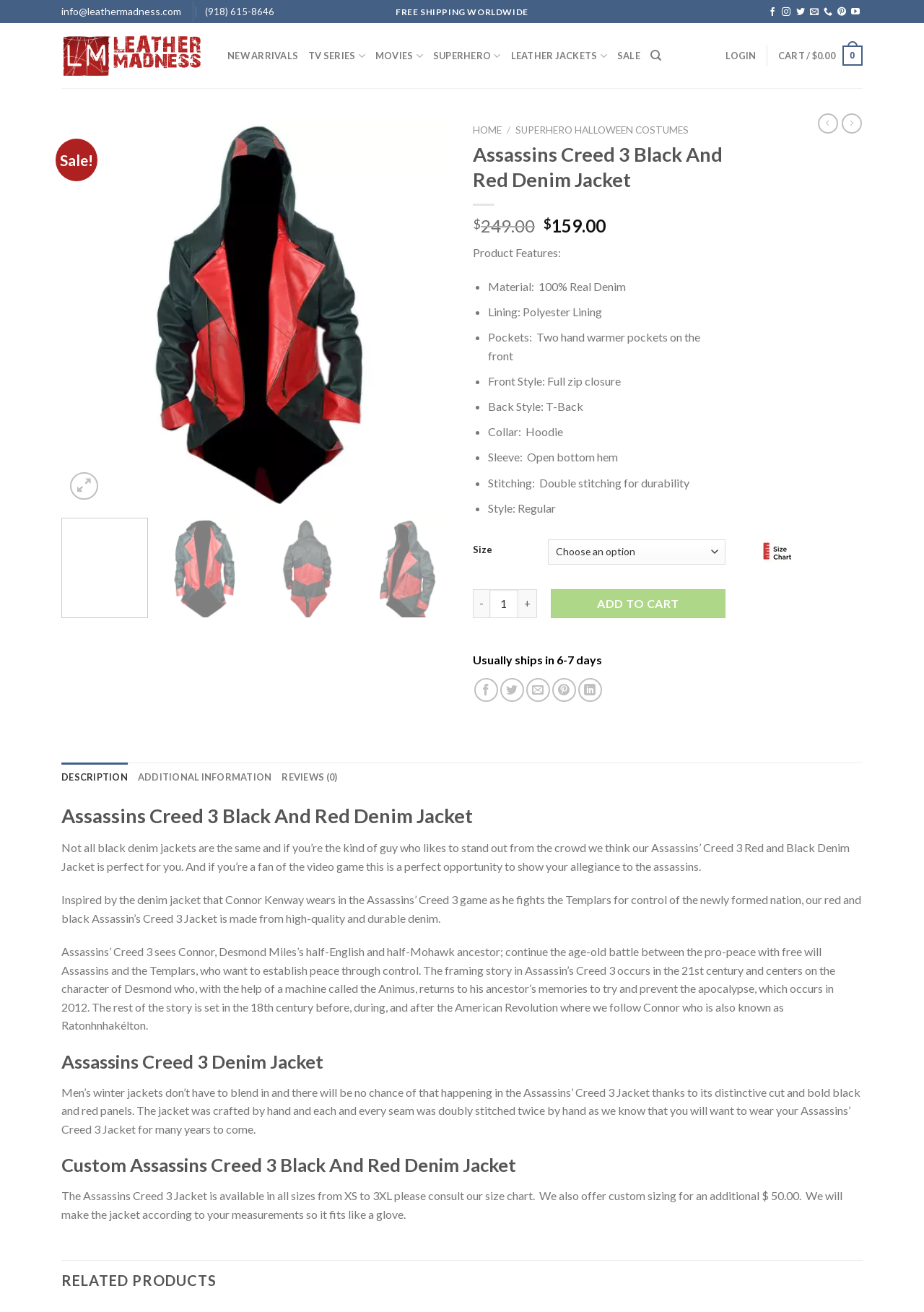Describe all visible elements and their arrangement on the webpage.

This webpage is an e-commerce product page for an "Assassins Creed 3 Black And Red Denim Jacket". At the top, there is a navigation bar with links to "Leather Madness", "NEW ARRIVALS", "TV SERIES", "MOVIES", "SUPERHERO", "LEATHER JACKETS", "SALE", "Search", "LOGIN", and "CART". Below the navigation bar, there is a banner with a "FREE SHIPPING WORLDWIDE" message and social media links to "Facebook", "Instagram", "Twitter", "Pinterest", and "YouTube".

The main content of the page is a product showcase, featuring a large image of the jacket. Below the image, there are buttons to navigate through other product images. The product title, "Assassins Creed 3 Black And Red Denim Jacket", is displayed prominently, along with a "Sale!" badge.

The product description is divided into sections, including "Product Features", which lists the jacket's material, lining, pockets, front and back style, collar, sleeve, stitching, and style. Each feature is marked with a bullet point.

Below the product features, there is a section to select the product size, with a dropdown menu and quantity controls. A "ADD TO CART" button is located next to the quantity controls.

The page also displays a message indicating that the product usually ships in 6-7 days. There are social sharing links to share the product on Facebook, Twitter, or via email.

At the bottom of the page, there is a footer section with links to "HOME", "SUPERHERO HALLOWEEN COSTUMES", and a copyright notice.